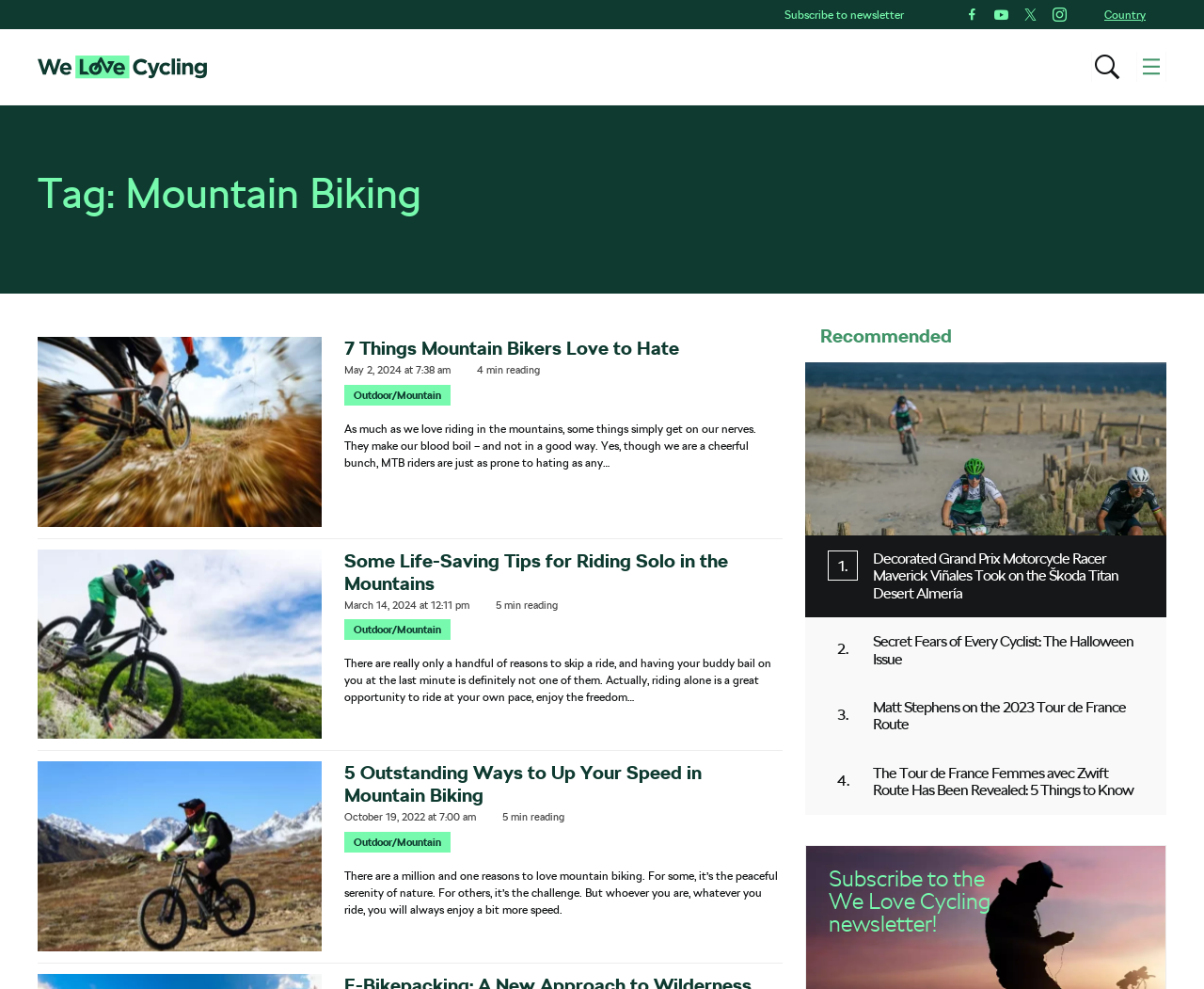What is the title of the recommended article with the image of a motorcycle racer?
Please describe in detail the information shown in the image to answer the question.

The recommended article with the image of a motorcycle racer has a heading element with the title 'Decorated Grand Prix Motorcycle Racer Maverick Viñales Took on the Škoda Titan Desert Almería'.